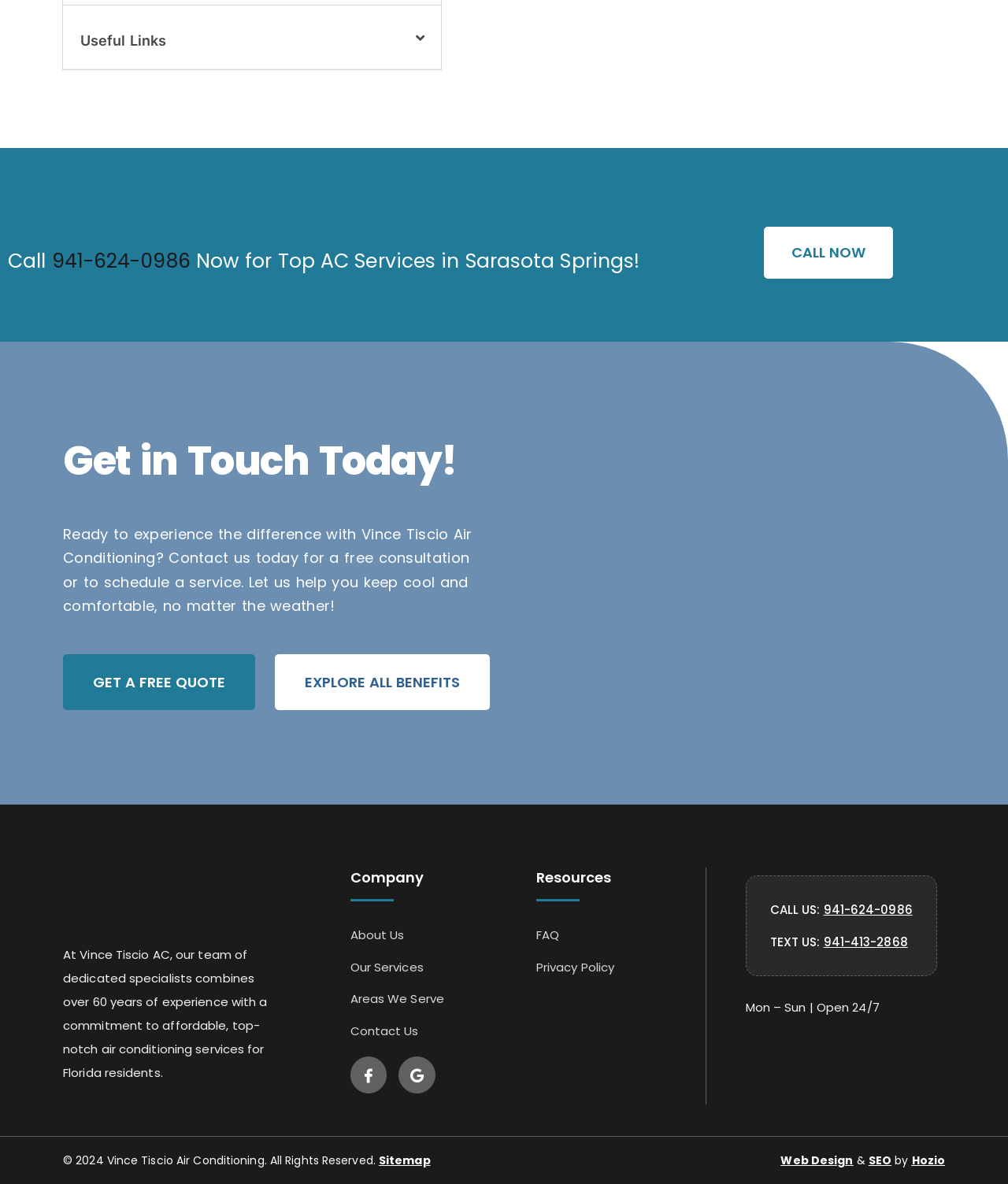What is the company name?
Give a detailed response to the question by analyzing the screenshot.

The company name can be found in the link element with the text 'Vince Tiscio Air Conditioning' at coordinates [0.062, 0.733, 0.269, 0.783].